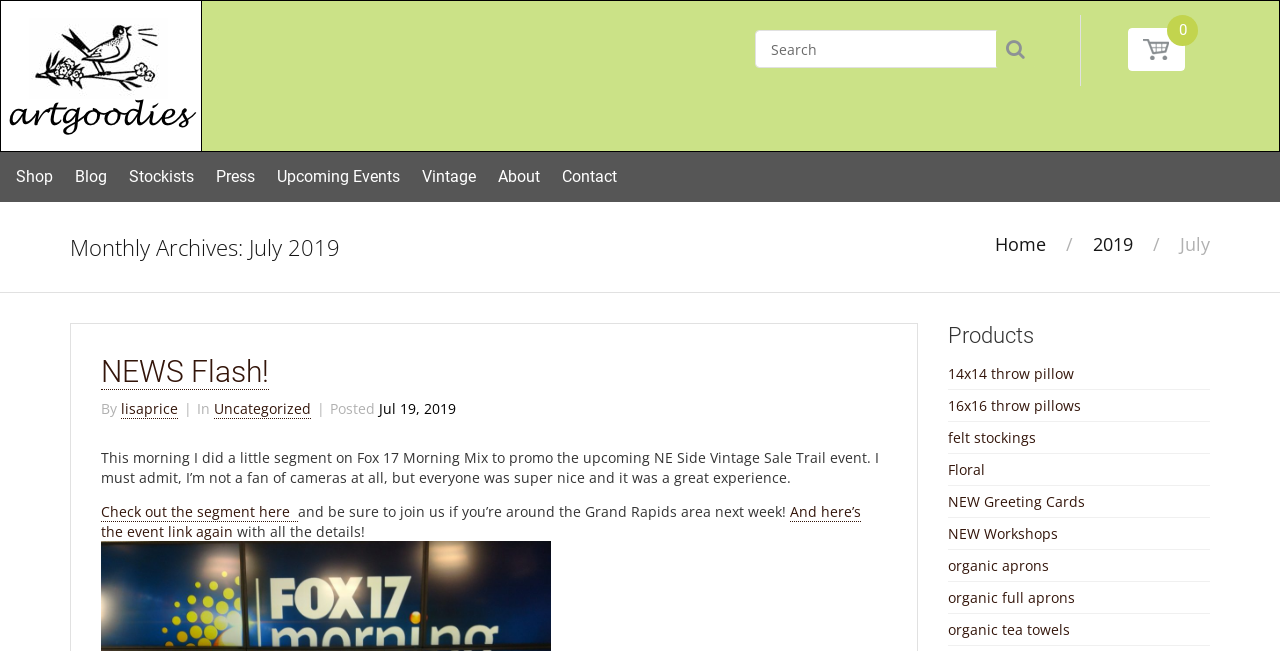Identify the coordinates of the bounding box for the element described below: "14x14 throw pillow". Return the coordinates as four float numbers between 0 and 1: [left, top, right, bottom].

[0.74, 0.559, 0.839, 0.588]